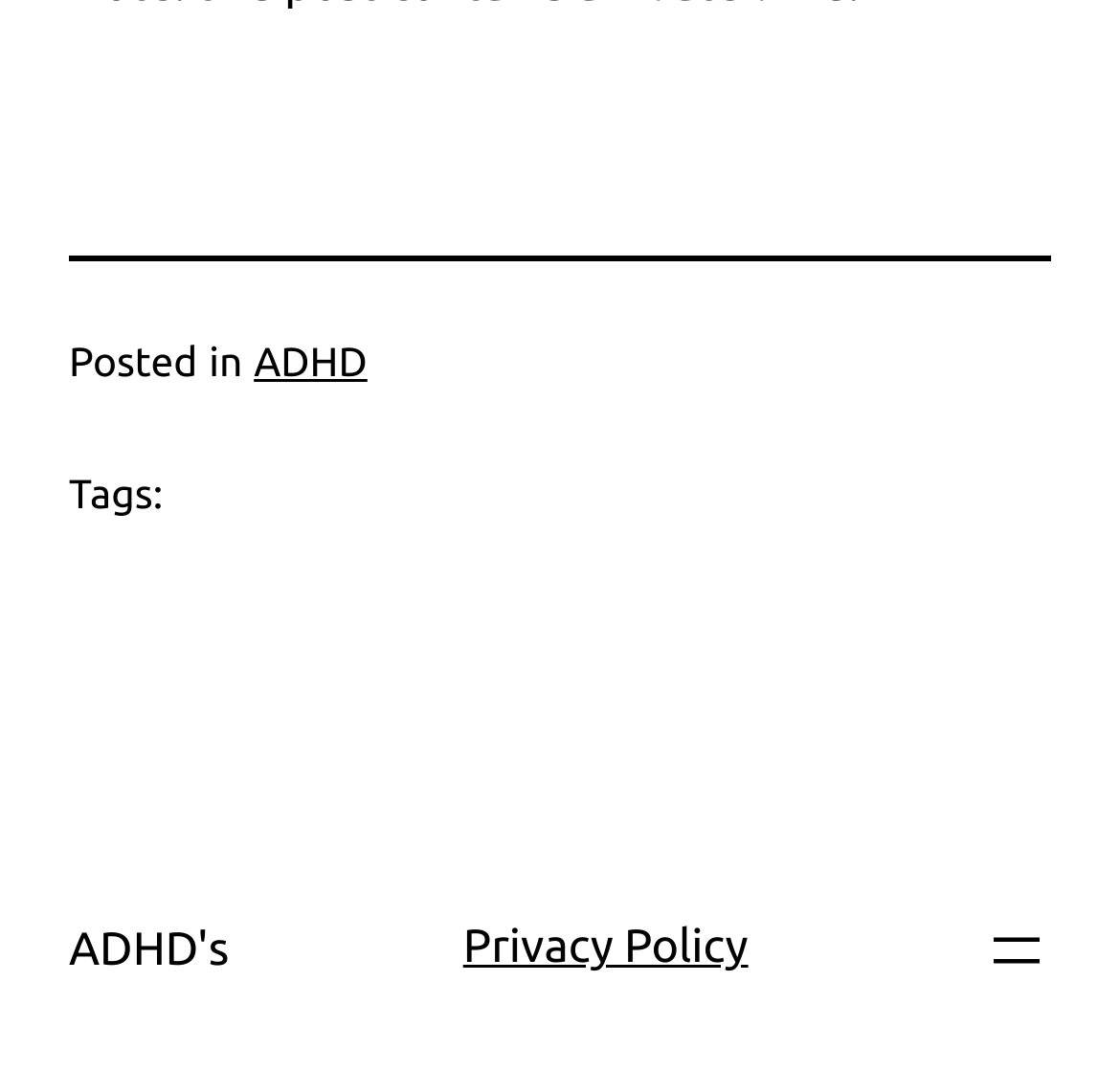What is the text next to the 'Tags:' label?
Please respond to the question with a detailed and informative answer.

The StaticText element with the text 'Tags:' has a sibling link element with the text 'ADHD', indicating that 'ADHD' is the text next to the 'Tags:' label.